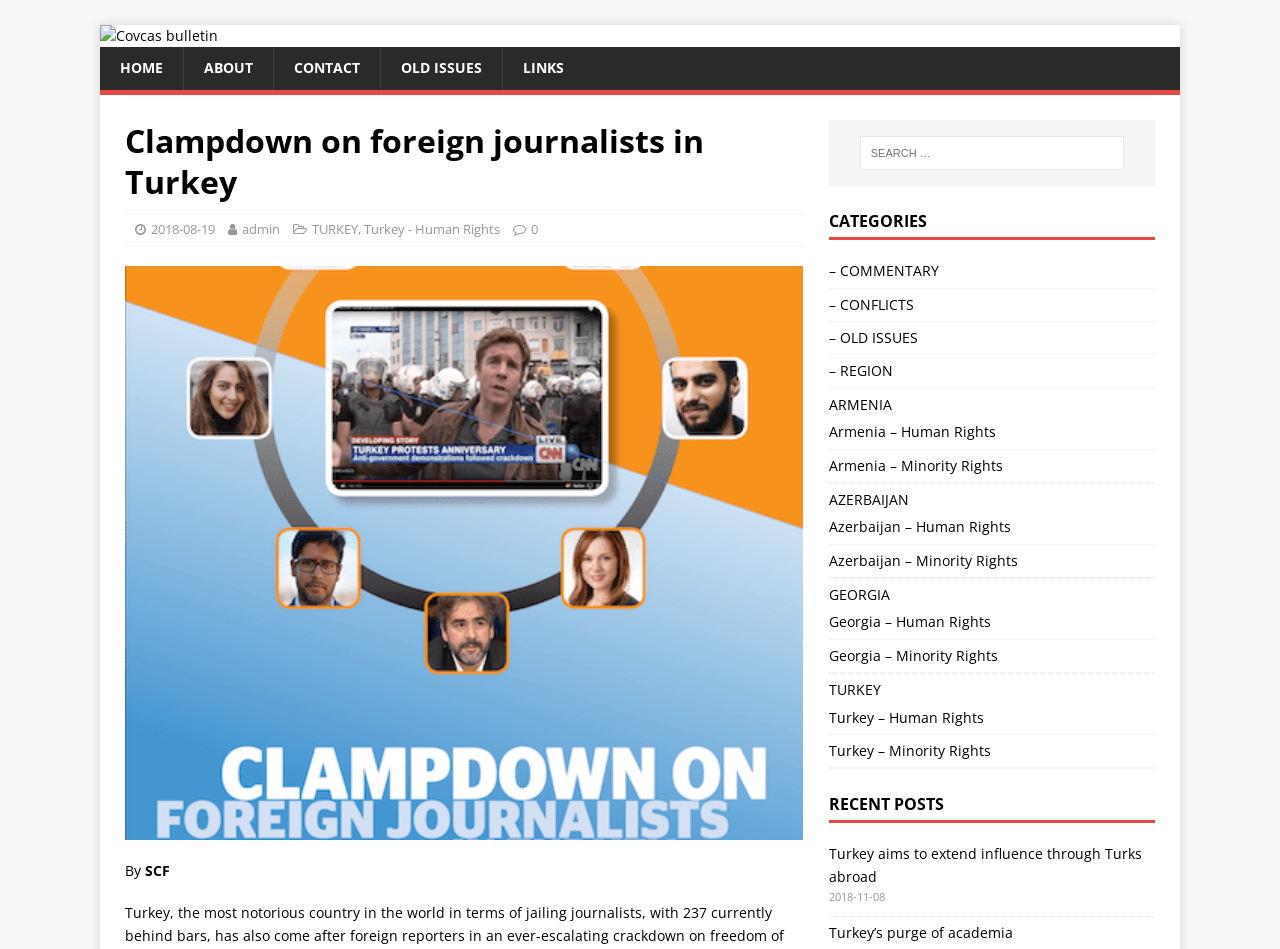How many links are there in the CATEGORIES section?
Based on the image, answer the question with a single word or brief phrase.

9